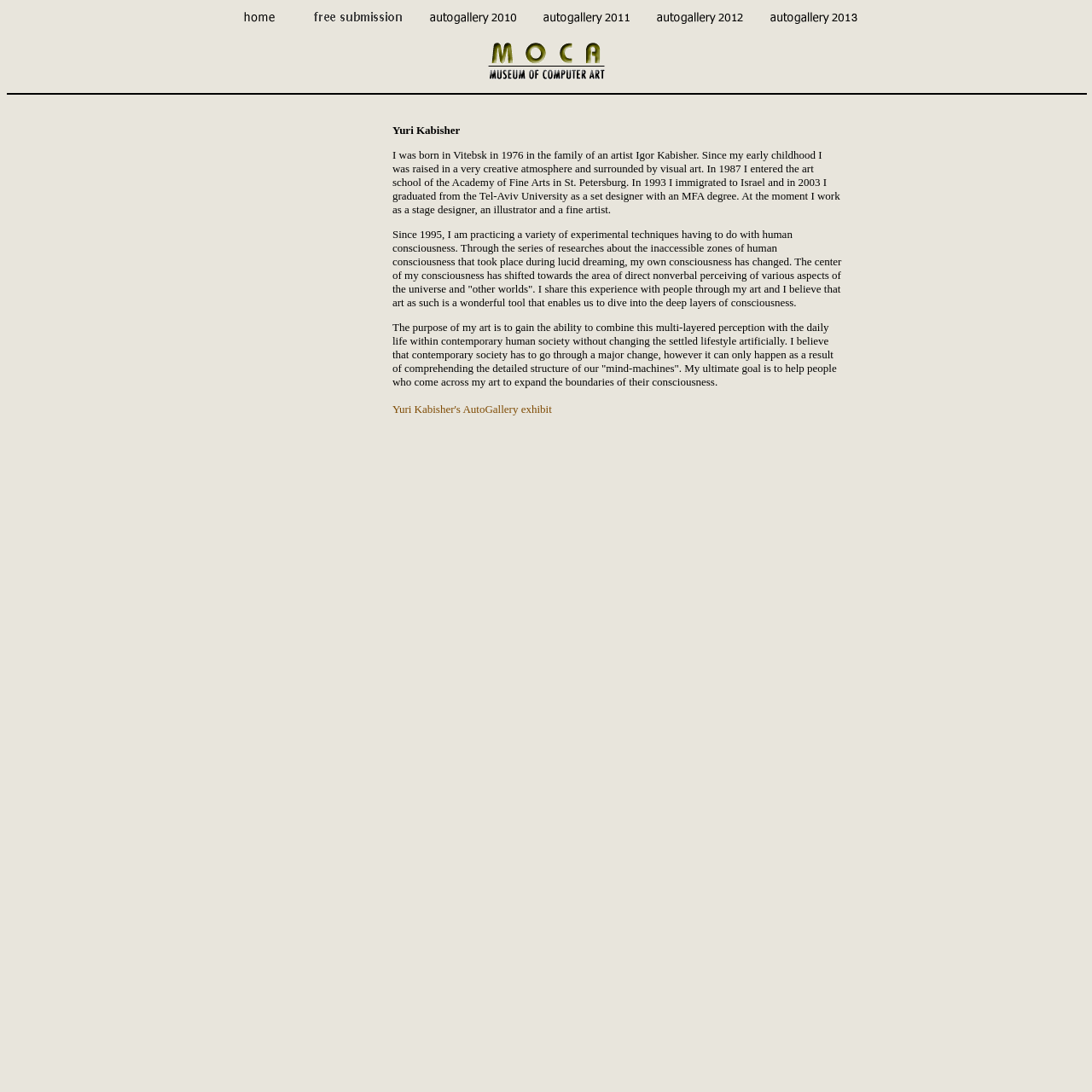Respond to the following query with just one word or a short phrase: 
Where did the artist immigrate to in 1993?

Israel